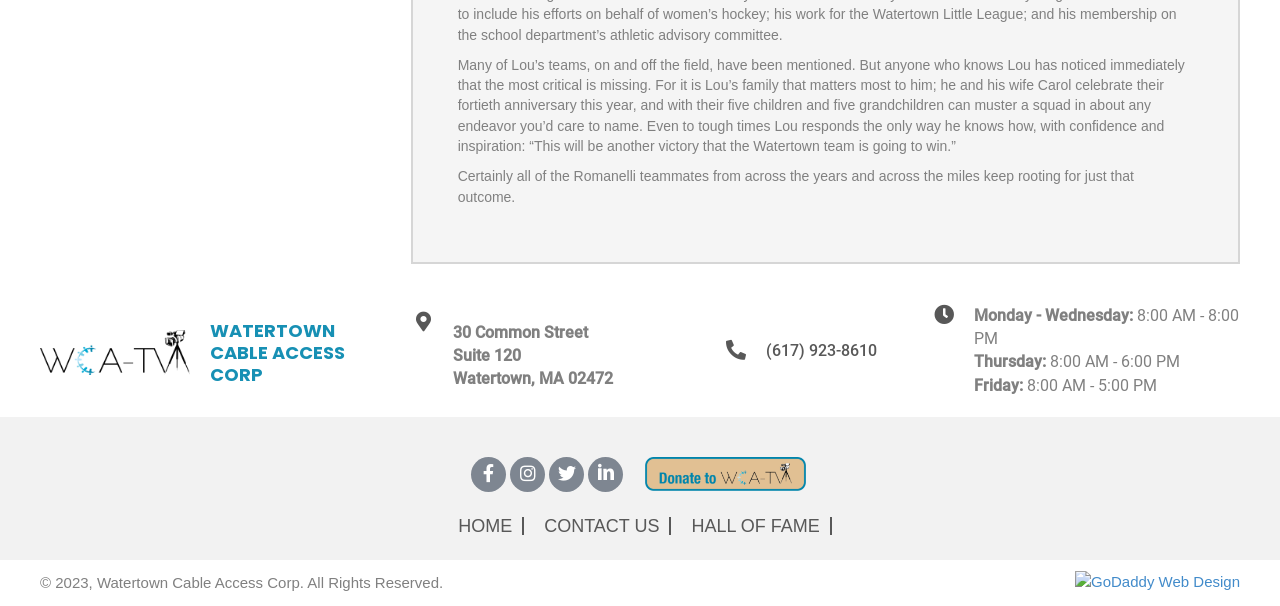Identify the bounding box of the UI element described as follows: "alt="GoDaddy Web Design"". Provide the coordinates as four float numbers in the range of 0 to 1 [left, top, right, bottom].

[0.84, 0.944, 0.969, 0.972]